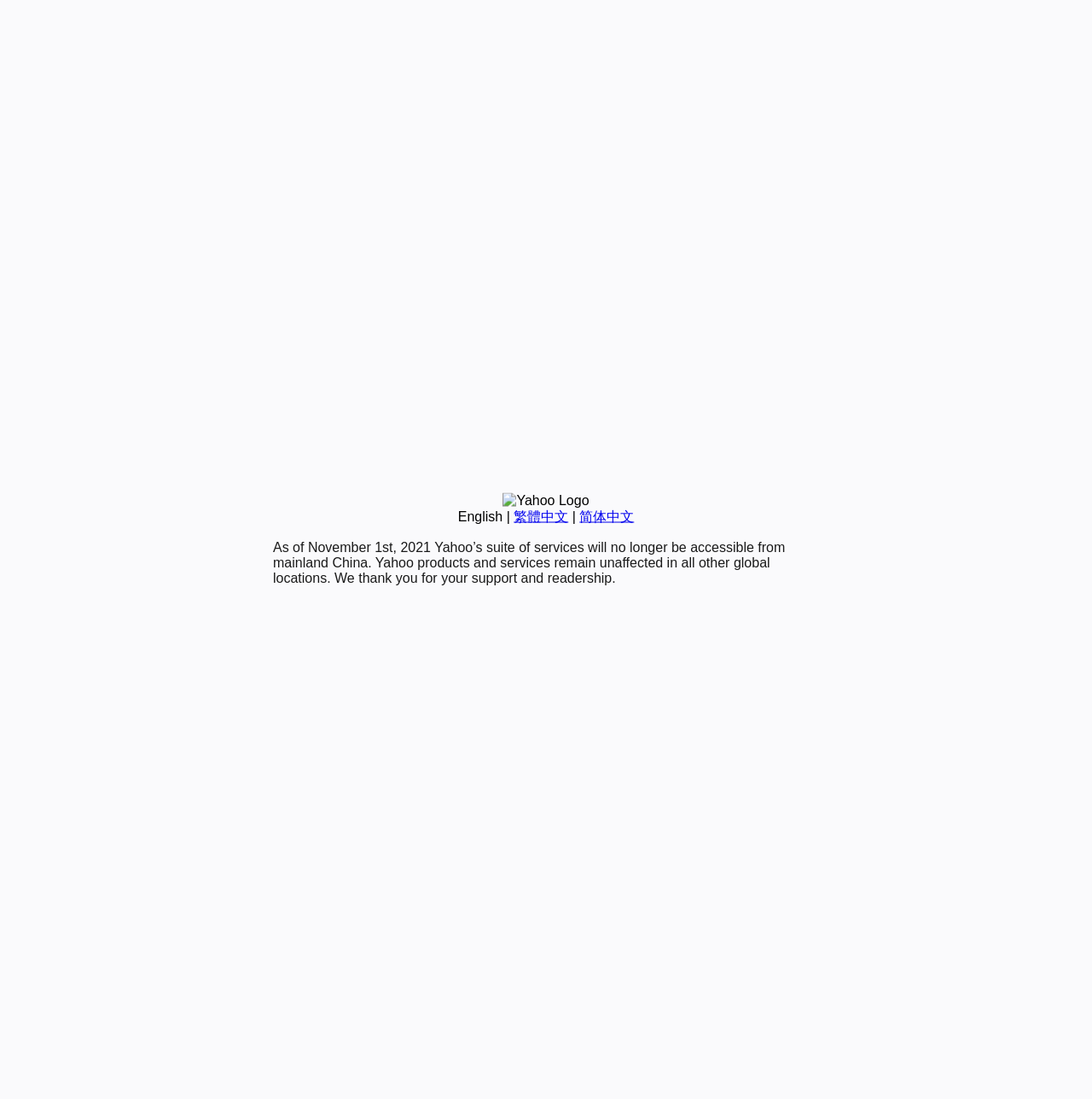Please determine the bounding box coordinates for the UI element described here. Use the format (top-left x, top-left y, bottom-right x, bottom-right y) with values bounded between 0 and 1: Read more.

None